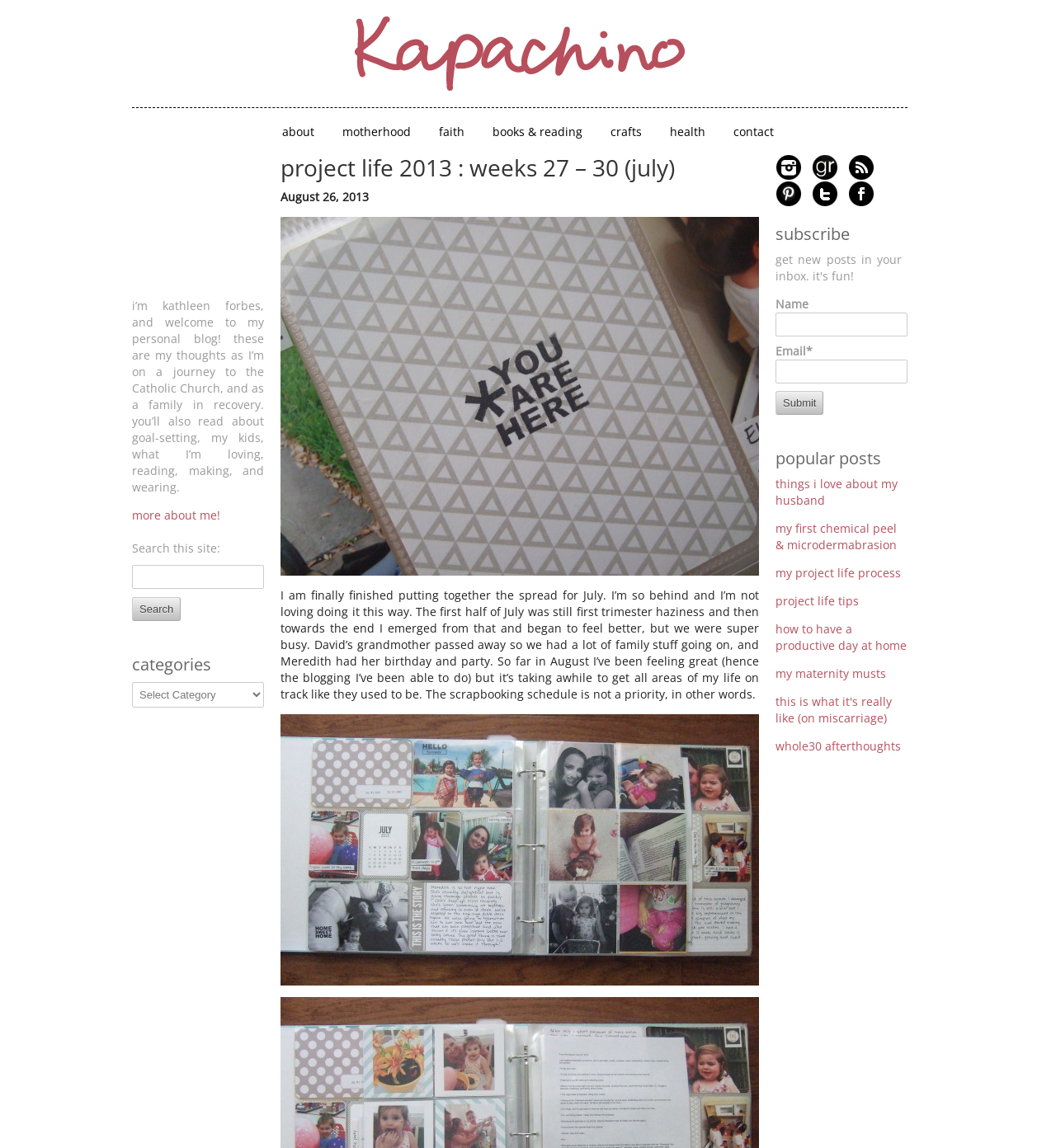What is the author's name?
Examine the image and give a concise answer in one word or a short phrase.

Kathleen Forbes